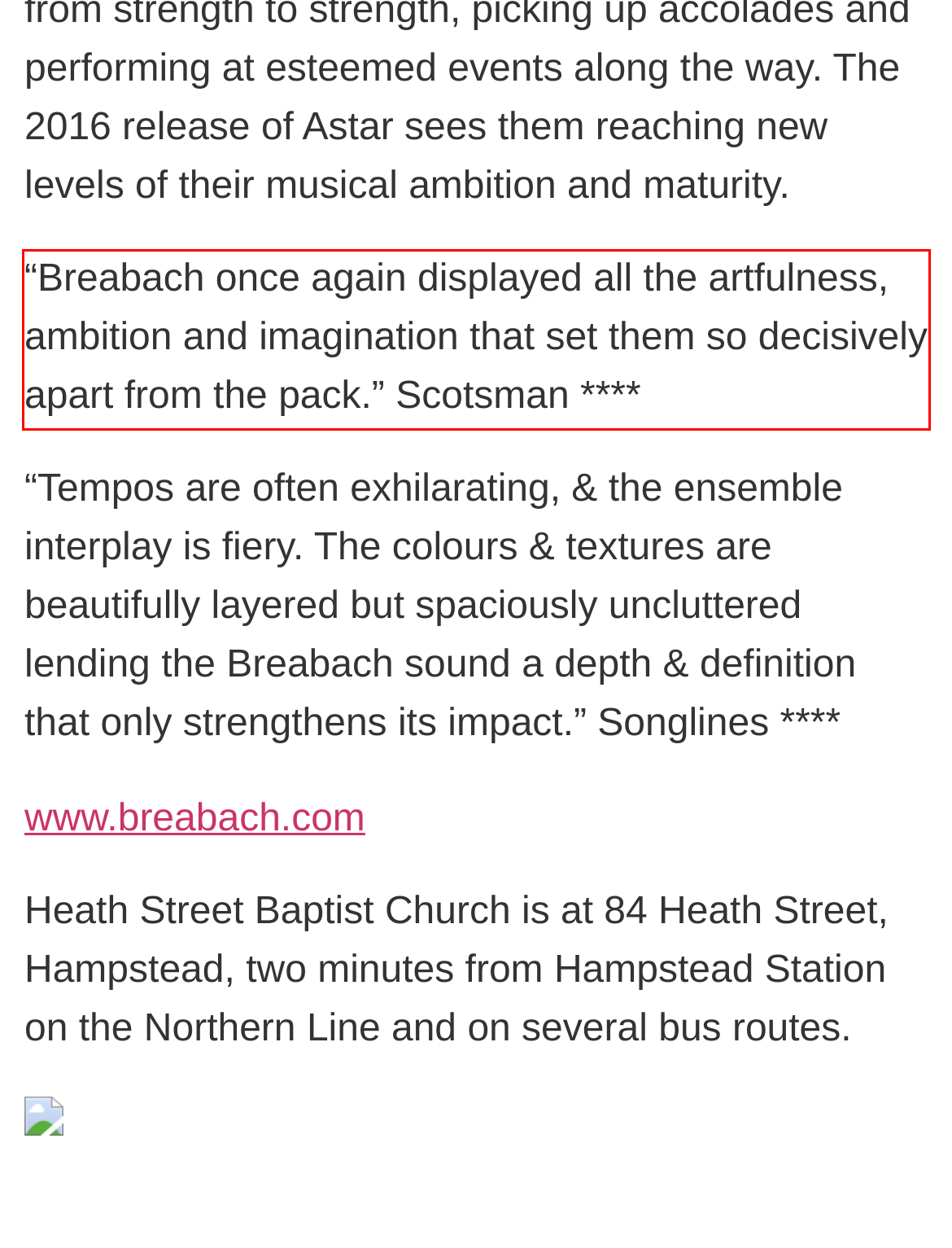In the given screenshot, locate the red bounding box and extract the text content from within it.

“Breabach once again displayed all the artfulness, ambition and imagination that set them so decisively apart from the pack.” Scotsman ****